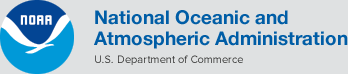What department is NOAA affiliated with?
Based on the visual information, provide a detailed and comprehensive answer.

The text 'U.S. Department of Commerce' is presented in a smaller font beneath the NOAA logo, indicating the agency's affiliation with the federal government.